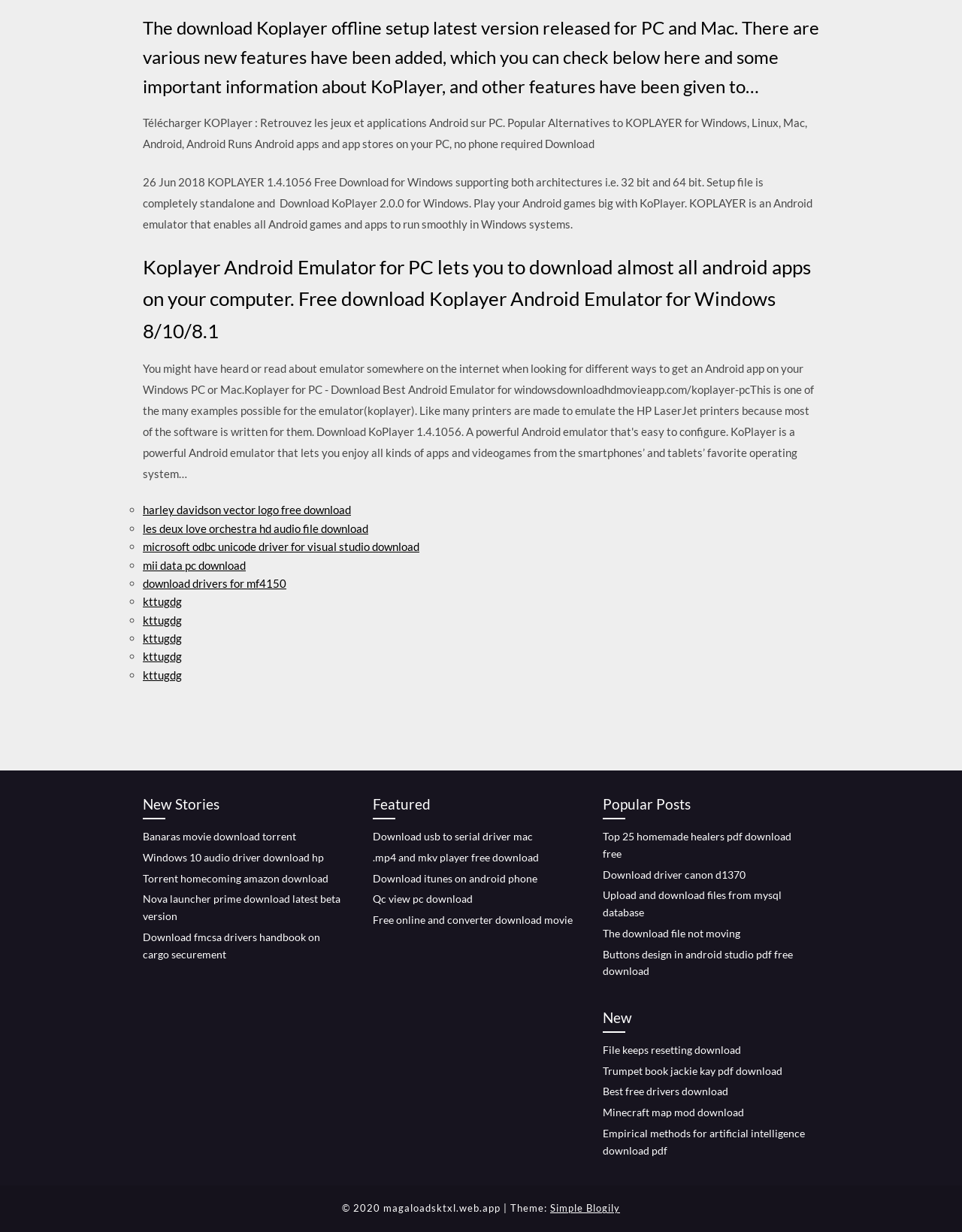Can you provide the bounding box coordinates for the element that should be clicked to implement the instruction: "View 'small bach series production alu parts'"?

None